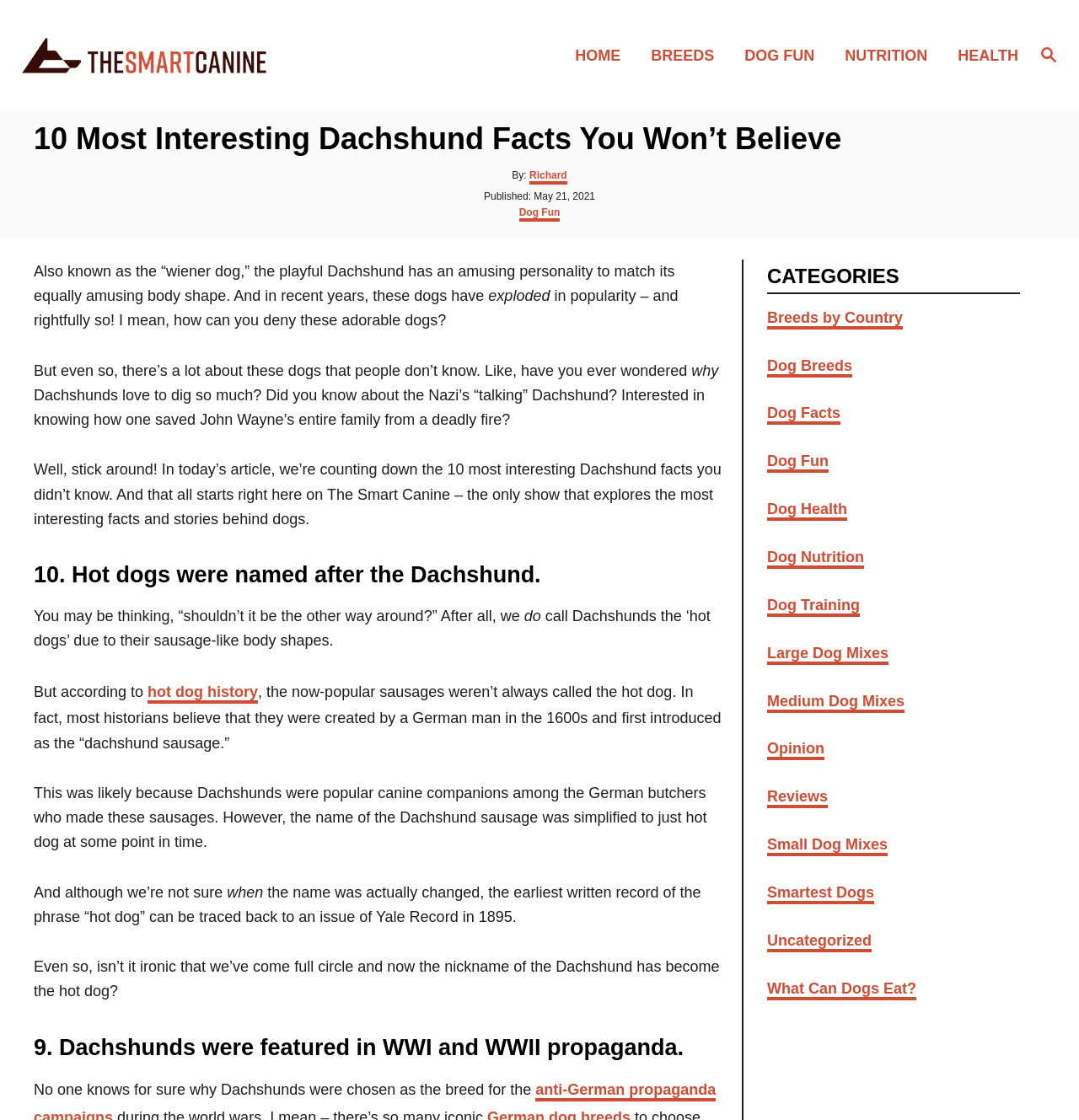Please provide a comprehensive response to the question based on the details in the image: What is the topic of the article?

The topic of the article can be inferred from the heading '10 Most Interesting Dachshund Facts You Won’t Believe' and the content of the article which discusses various facts about Dachshunds.